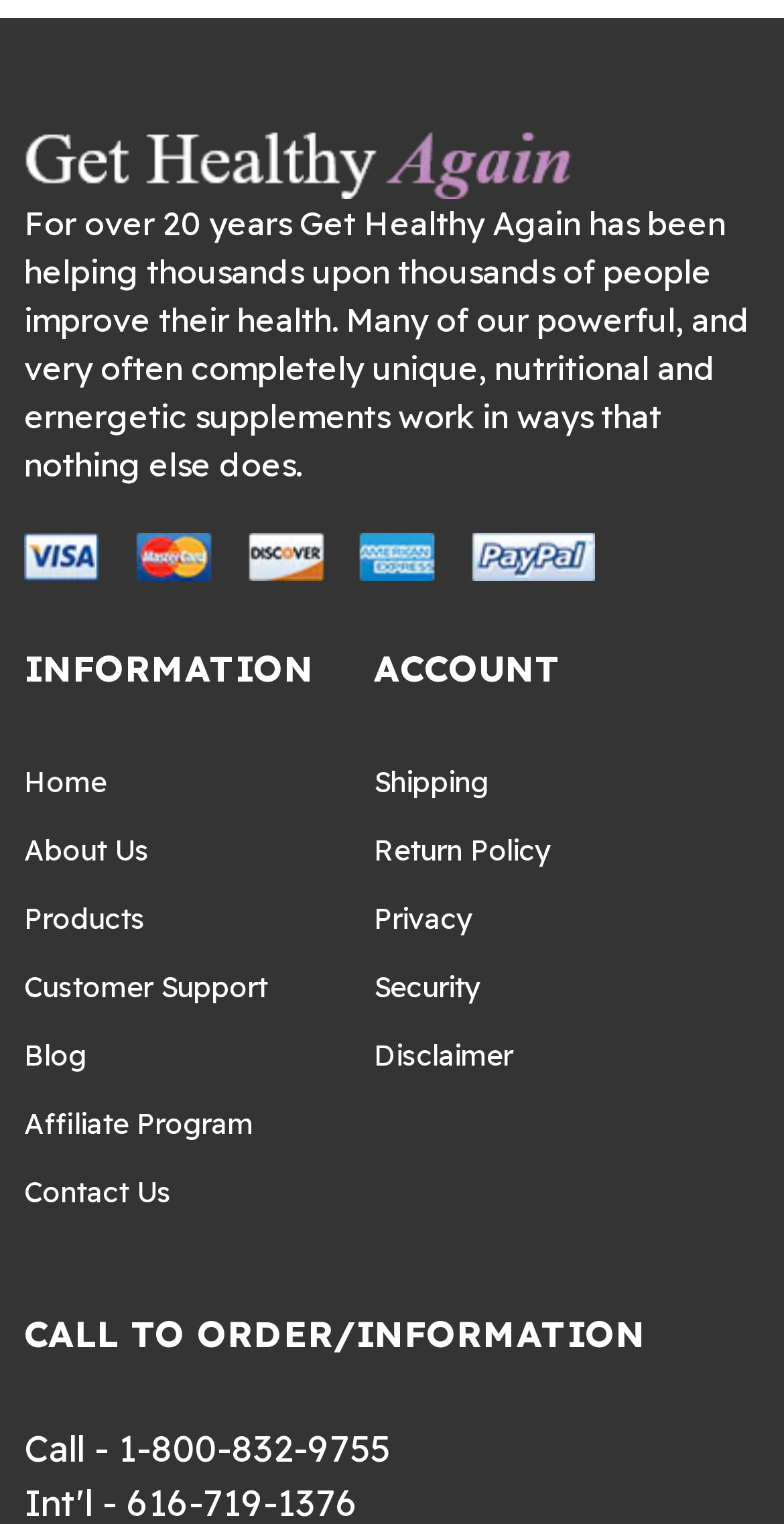Determine the bounding box coordinates of the clickable region to carry out the instruction: "learn about the company".

[0.031, 0.546, 0.19, 0.57]